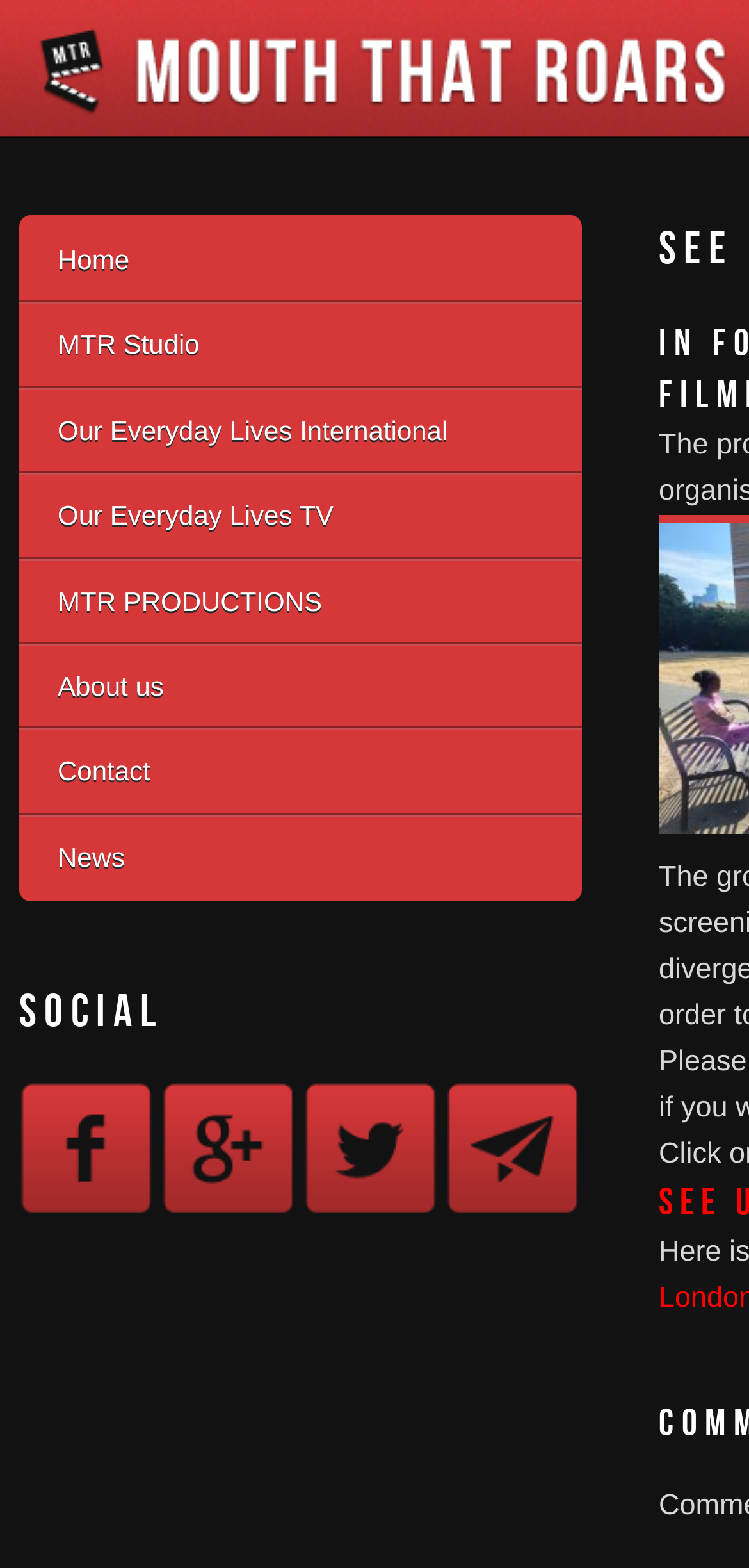Please determine the bounding box coordinates of the element to click on in order to accomplish the following task: "check news". Ensure the coordinates are four float numbers ranging from 0 to 1, i.e., [left, top, right, bottom].

[0.077, 0.533, 0.777, 0.56]